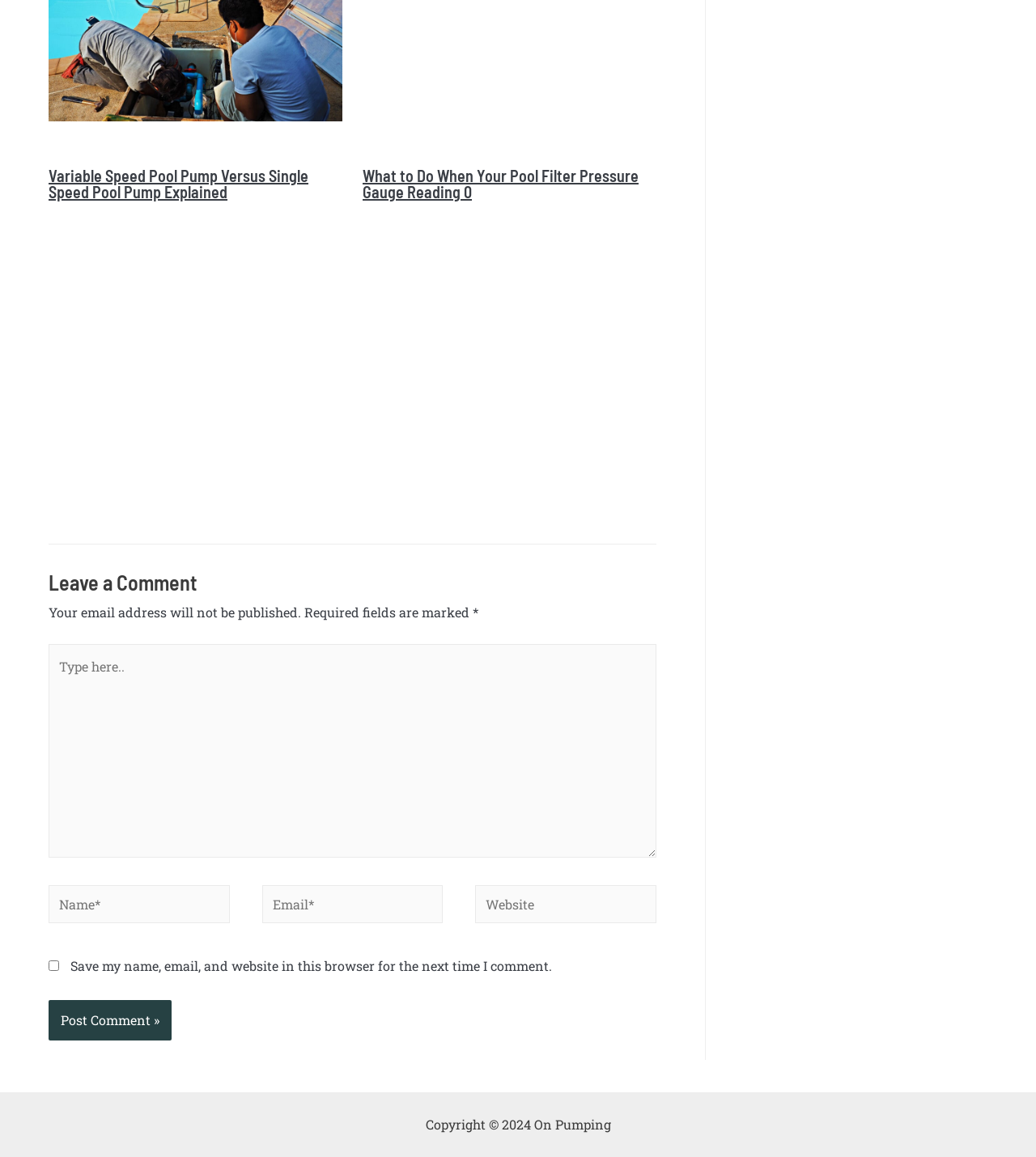Please provide the bounding box coordinates in the format (top-left x, top-left y, bottom-right x, bottom-right y). Remember, all values are floating point numbers between 0 and 1. What is the bounding box coordinate of the region described as: alt="pool pump not pulling water"

[0.047, 0.025, 0.33, 0.039]